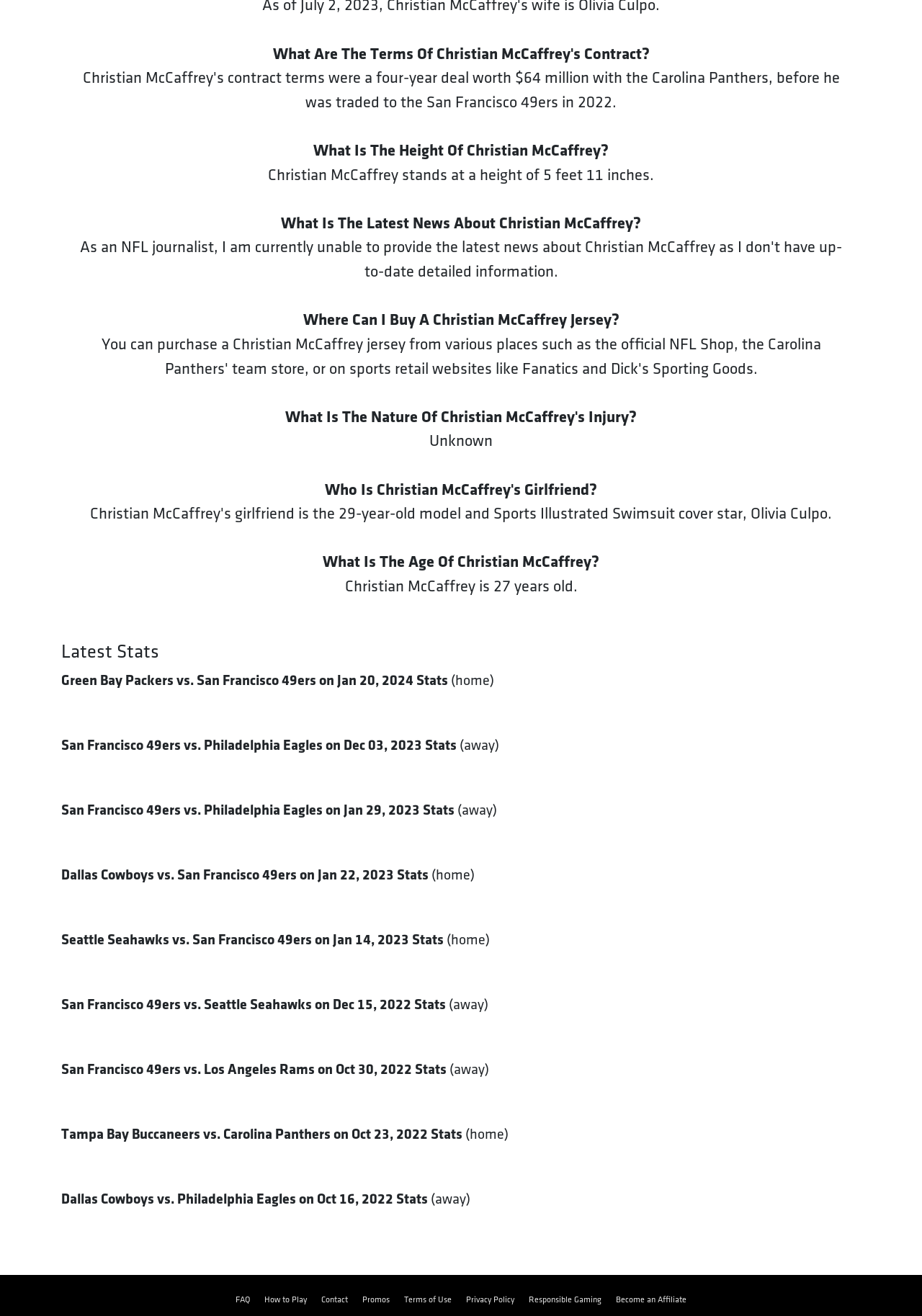What is the purpose of the links at the bottom of the webpage?
Please use the image to provide an in-depth answer to the question.

The links at the bottom of the webpage, such as 'FAQ', 'How to Play', 'Contact', and others, seem to provide additional information or resources related to the webpage's content. They may offer answers to frequently asked questions, instructions on how to play a game, or contact information for the webpage's administrators.